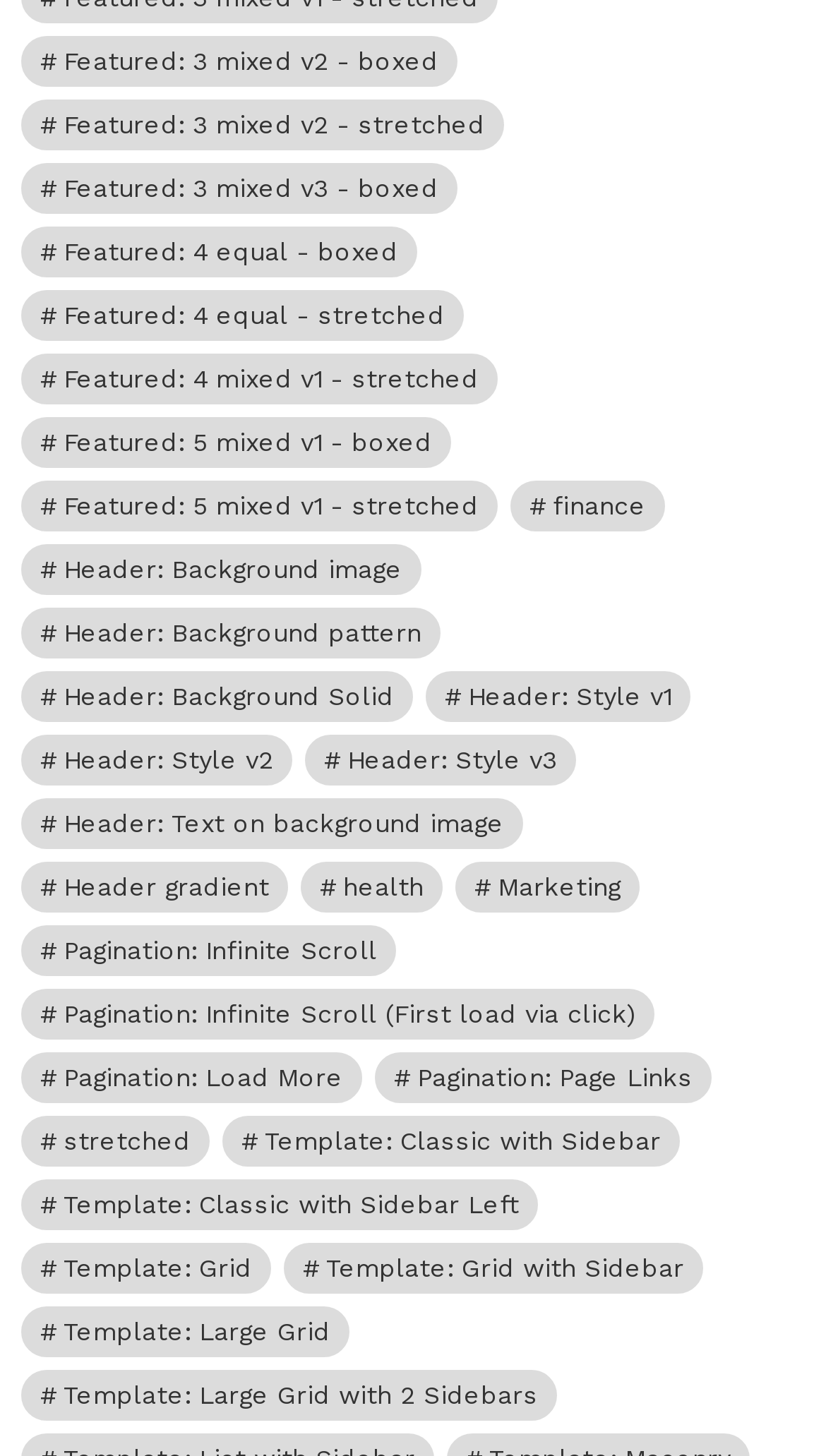Locate the bounding box coordinates of the element that should be clicked to execute the following instruction: "View featured 3 mixed v2 - boxed".

[0.026, 0.025, 0.554, 0.06]